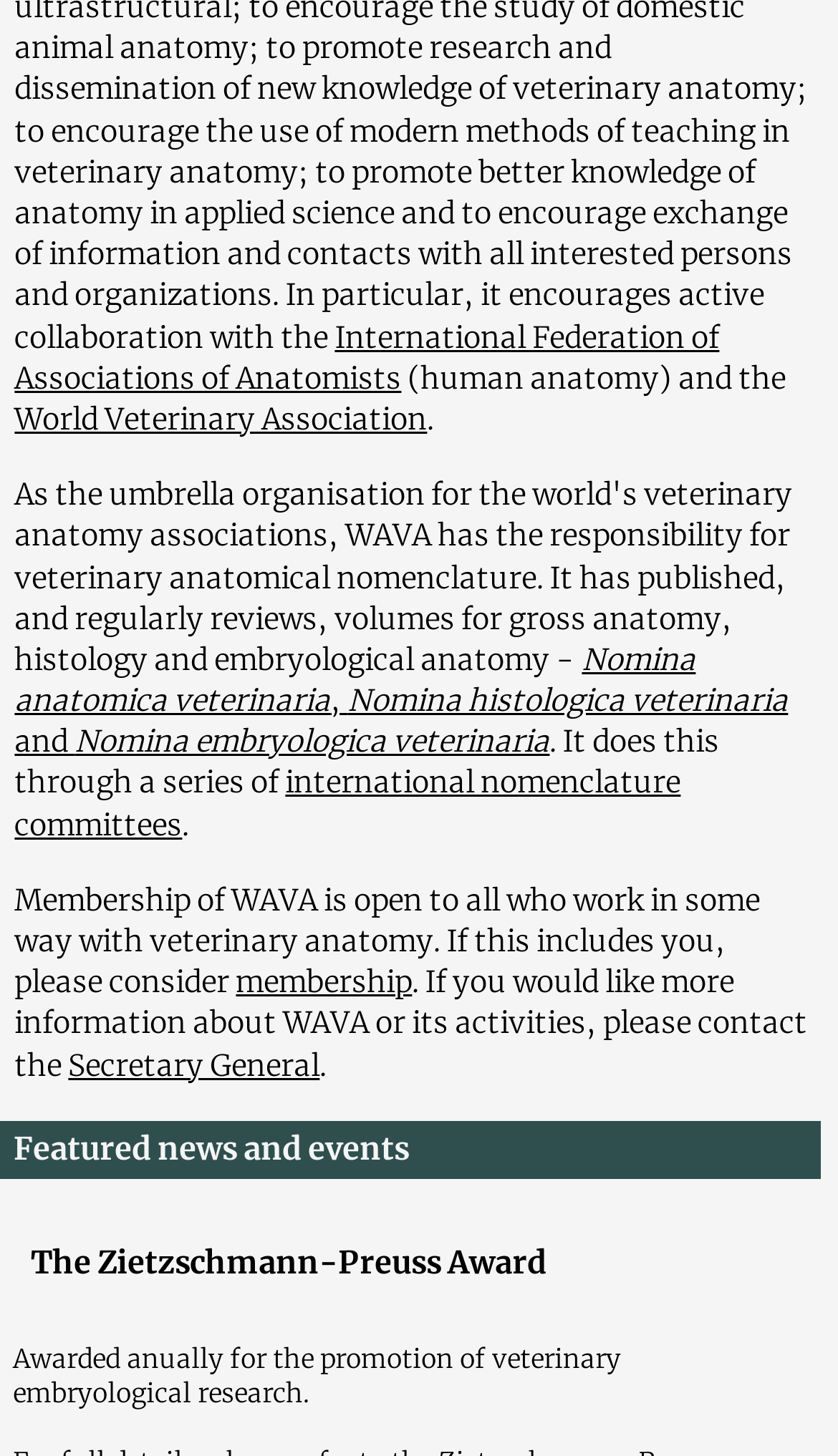Identify the bounding box for the described UI element: "membership".

[0.282, 0.663, 0.492, 0.688]